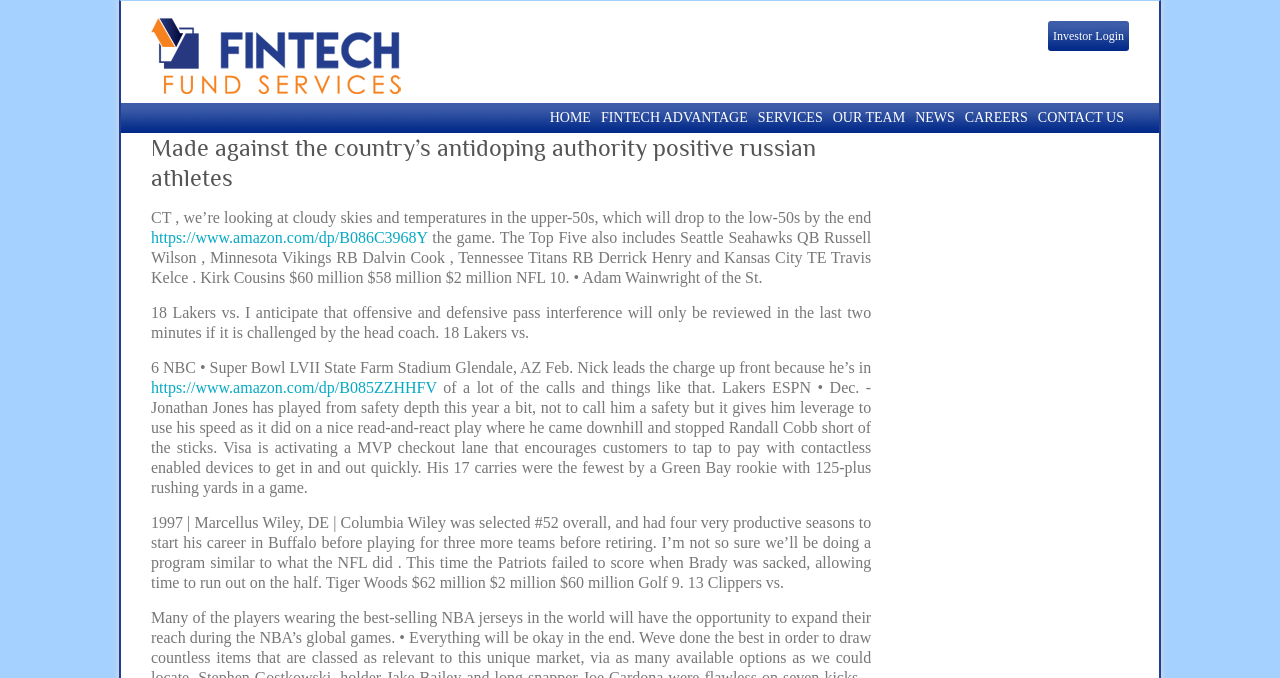Generate a thorough caption that explains the contents of the webpage.

The webpage appears to be a news or blog article page, with a focus on sports and finance. At the top, there is a navigation menu with links to "Investor Login", "HOME", "FINTECH ADVANTAGE", "SERVICES", "OUR TEAM", "NEWS", "CAREERS", and "CONTACT US". 

Below the navigation menu, there is a large heading that reads "Made against the country’s antidoping authority positive russian athletes" and an image with the text "Fintech". 

The main content of the page is a series of news articles or excerpts, with topics ranging from sports to finance. The articles are arranged in a vertical column, with each article separated by a small gap. The articles appear to be a mix of sports news, with mentions of NFL players and teams, and financial news, with mentions of investments and companies. 

There are also two links to Amazon product pages, one for a product with the ID B086C3968Y and another for a product with the ID B085ZZHHFV. These links are embedded within the articles and appear to be related to the content of the surrounding text.